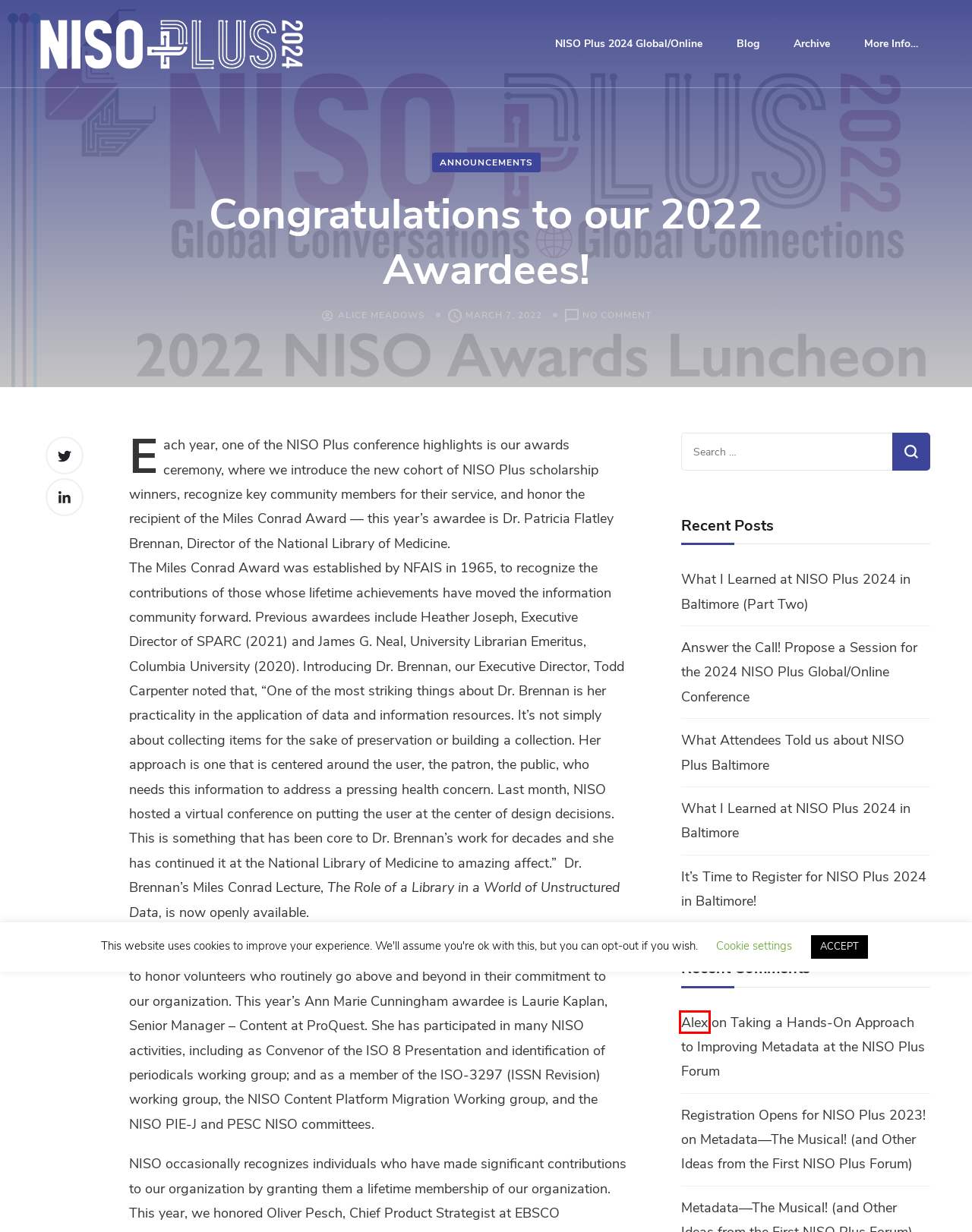Analyze the screenshot of a webpage with a red bounding box and select the webpage description that most accurately describes the new page resulting from clicking the element inside the red box. Here are the candidates:
A. NISO Awards and Scholarships | NISO website
B. What I Learned at NISO Plus 2024 in Baltimore (Part Two)
C. Registration Opens for NISO Plus 2023!
D. March 2023
E. December 2019
F. January 2020
G. Bluehost vs Hostinger Web Host Services - Which Host Is Better? - %
H. Answer the Call! Propose a Session for the 2024 NISO Plus Global/Online Conference

G